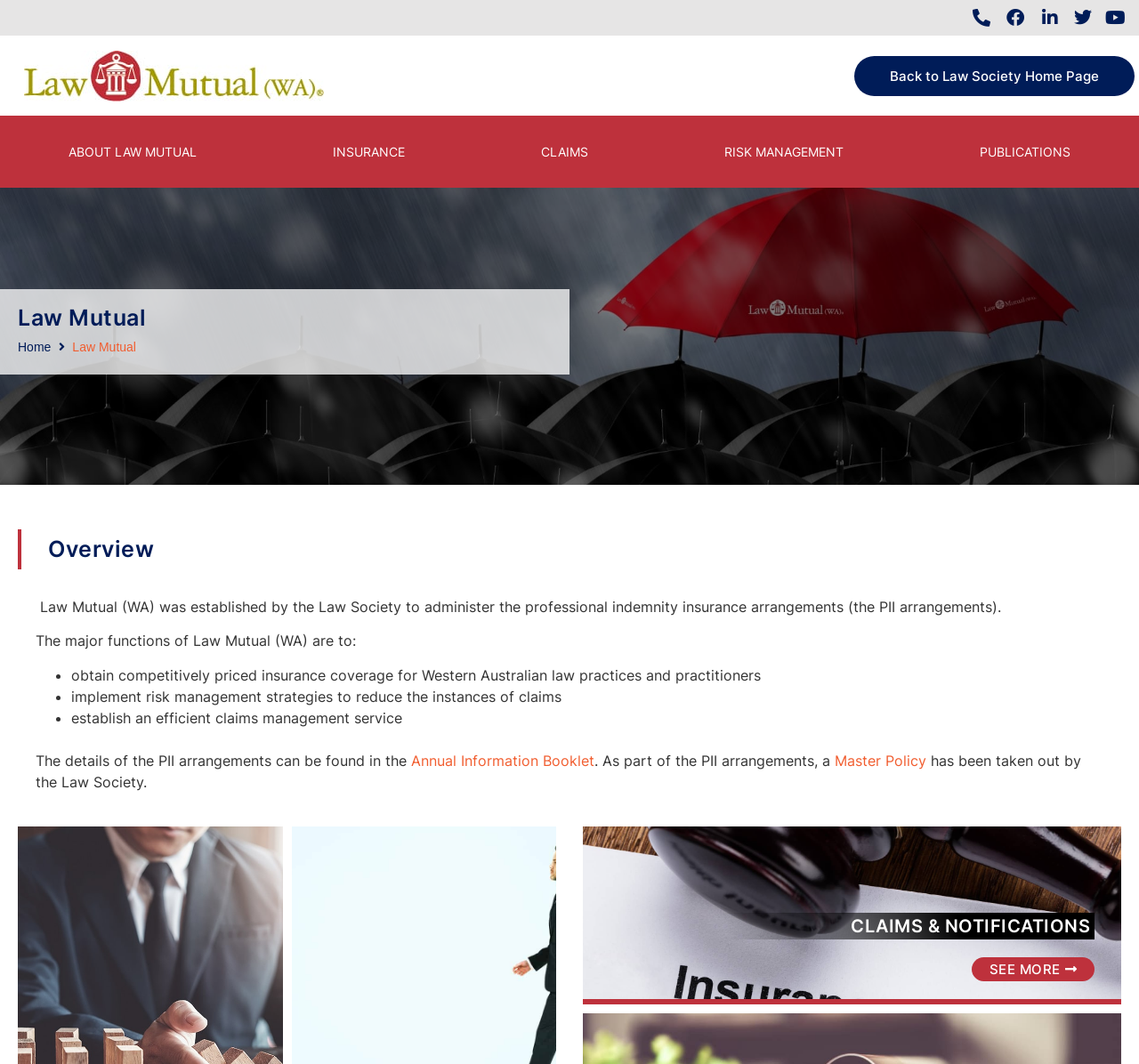Identify the bounding box coordinates of the clickable region required to complete the instruction: "view insurance information". The coordinates should be given as four float numbers within the range of 0 and 1, i.e., [left, top, right, bottom].

[0.232, 0.125, 0.415, 0.16]